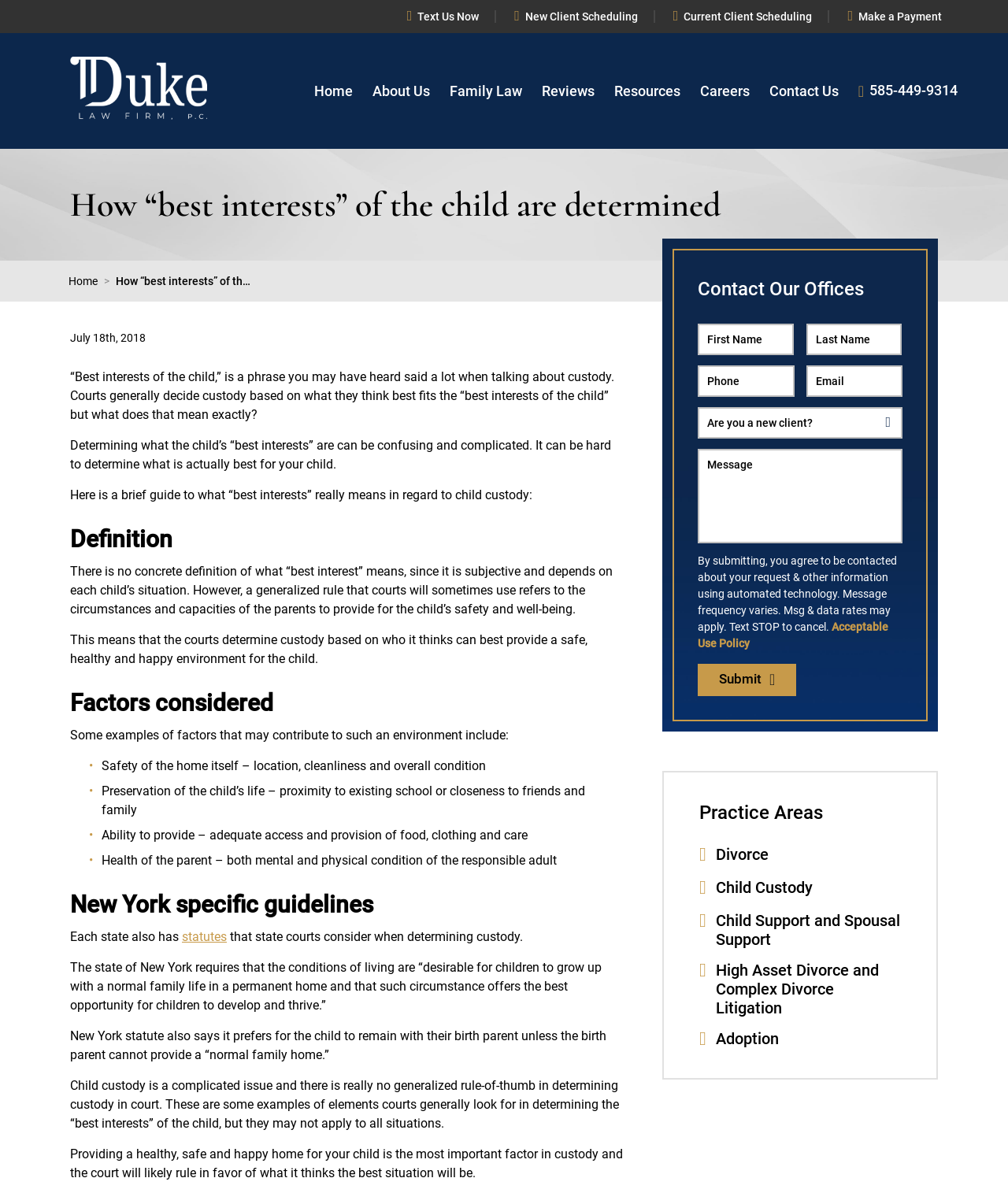Identify the bounding box coordinates necessary to click and complete the given instruction: "Click the 'Submit' button".

[0.692, 0.551, 0.79, 0.578]